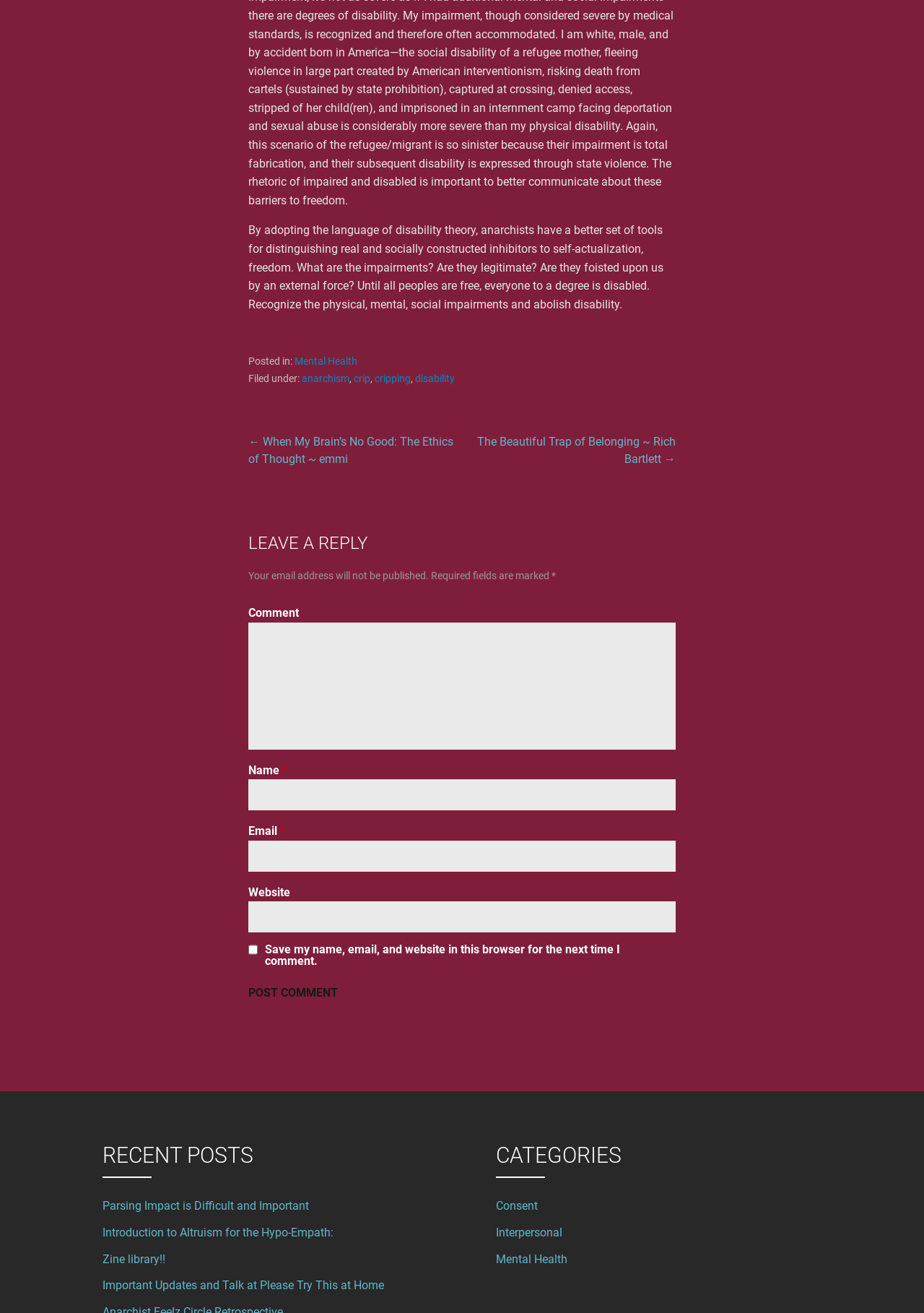Identify the bounding box coordinates of the area that should be clicked in order to complete the given instruction: "Click the '← When My Brain’s No Good: The Ethics of Thought ~ emmi' link". The bounding box coordinates should be four float numbers between 0 and 1, i.e., [left, top, right, bottom].

[0.269, 0.331, 0.491, 0.355]